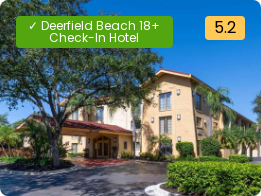What is the rating of the hotel?
Look at the image and respond to the question as thoroughly as possible.

The banner displayed on the image shows a rating of 5.2, suggesting a decent level of guest satisfaction and comfort at the hotel.